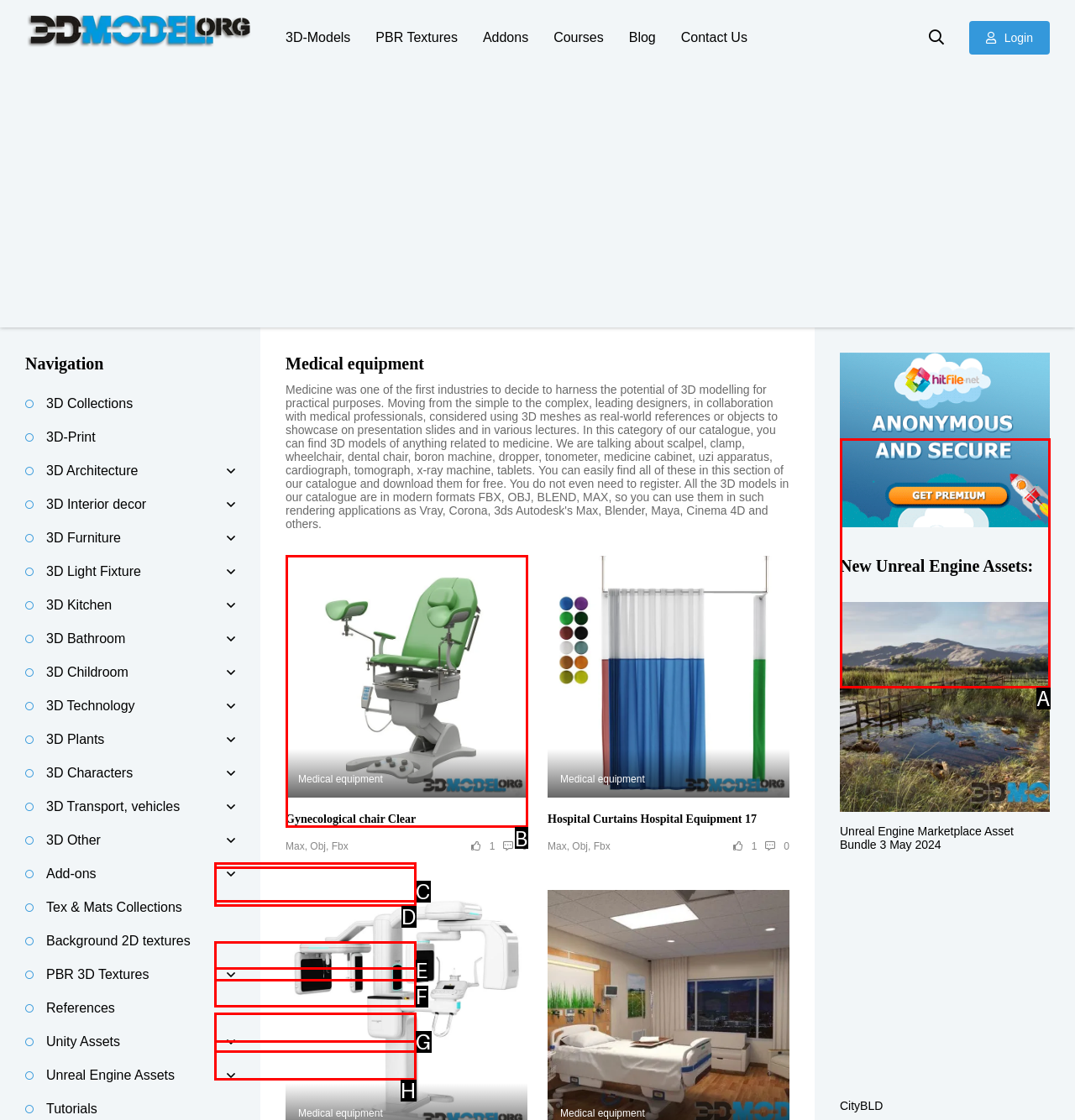To complete the task: Click on the 'Gynecological chair Clear Medical equipment Gynecological chair Clear' link, select the appropriate UI element to click. Respond with the letter of the correct option from the given choices.

B